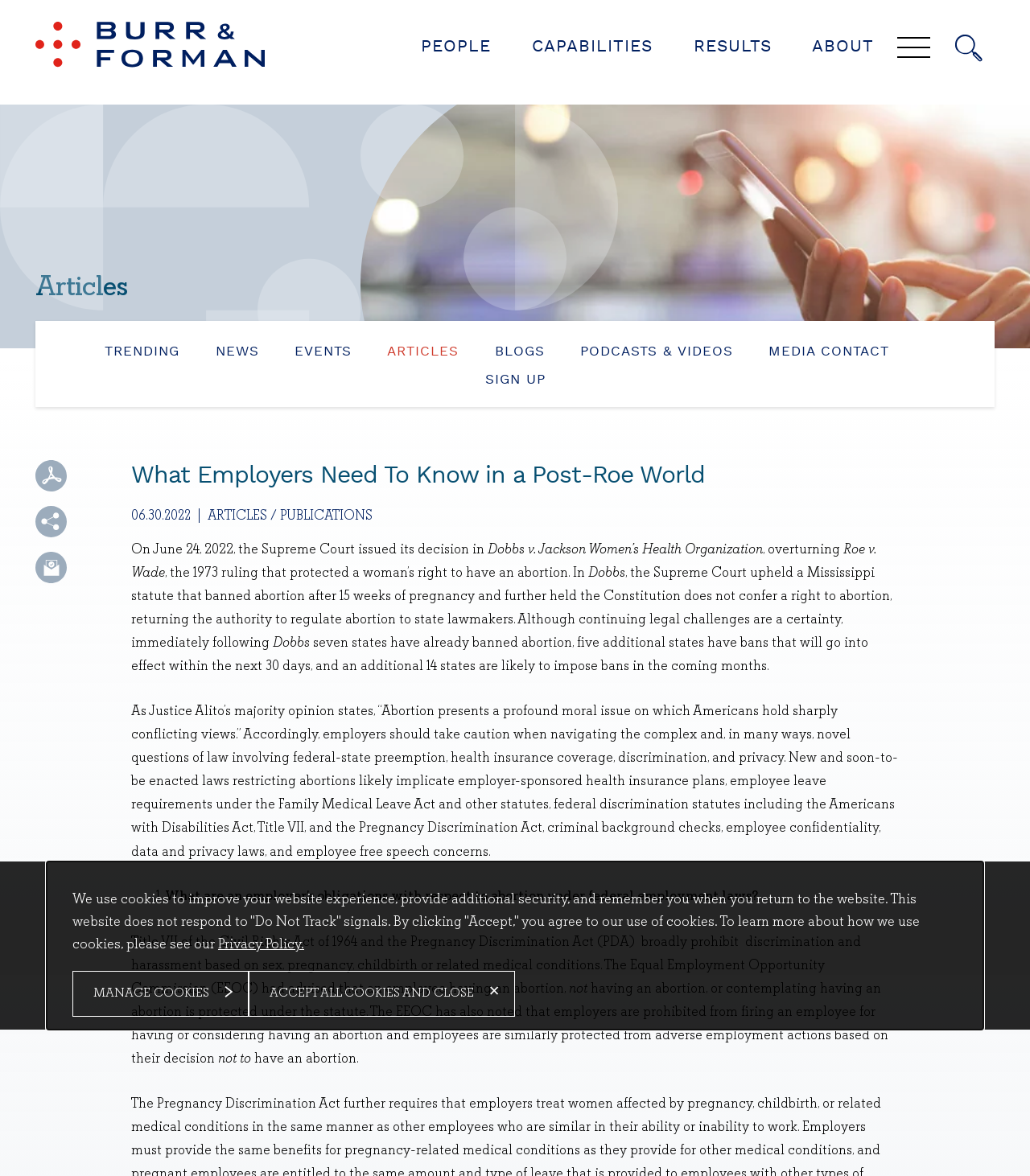Determine the main heading of the webpage and generate its text.

What Employers Need To Know in a Post-Roe World